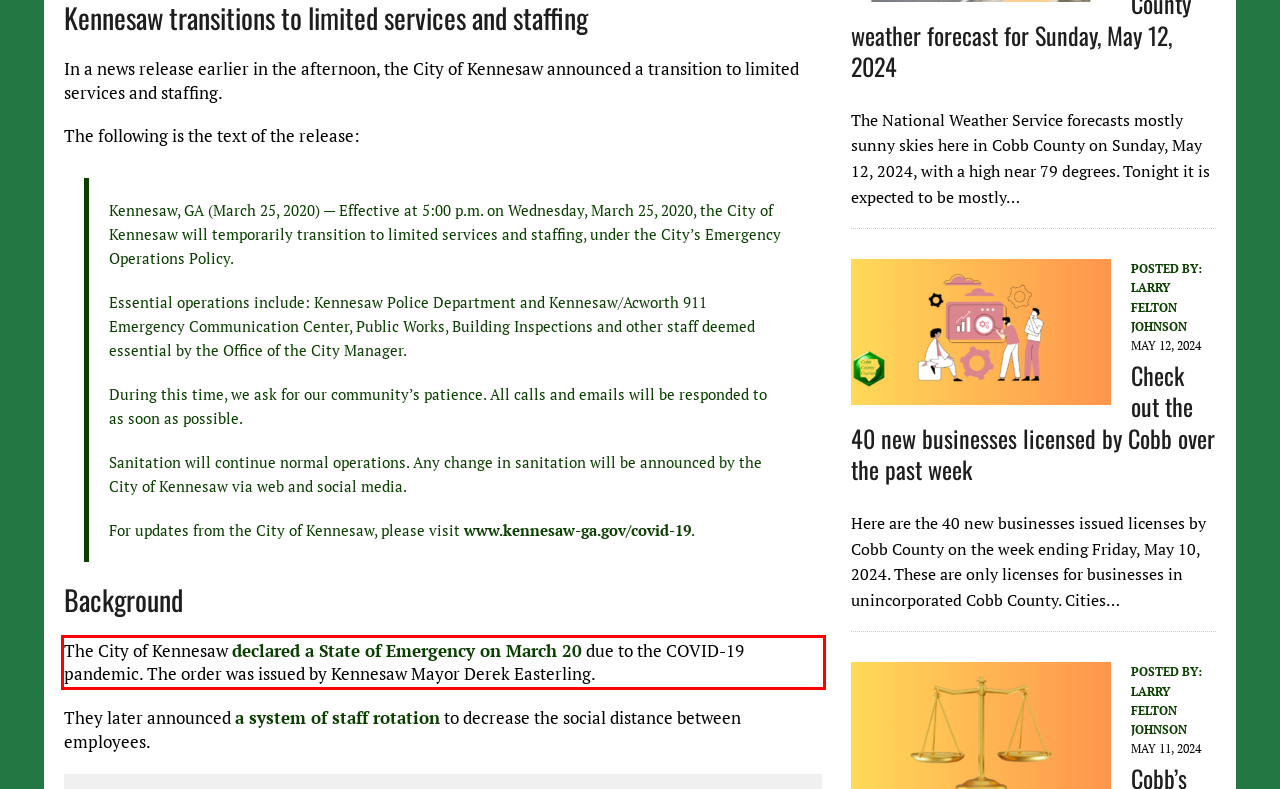You are provided with a screenshot of a webpage that includes a UI element enclosed in a red rectangle. Extract the text content inside this red rectangle.

The City of Kennesaw declared a State of Emergency on March 20 due to the COVID-19 pandemic. The order was issued by Kennesaw Mayor Derek Easterling.